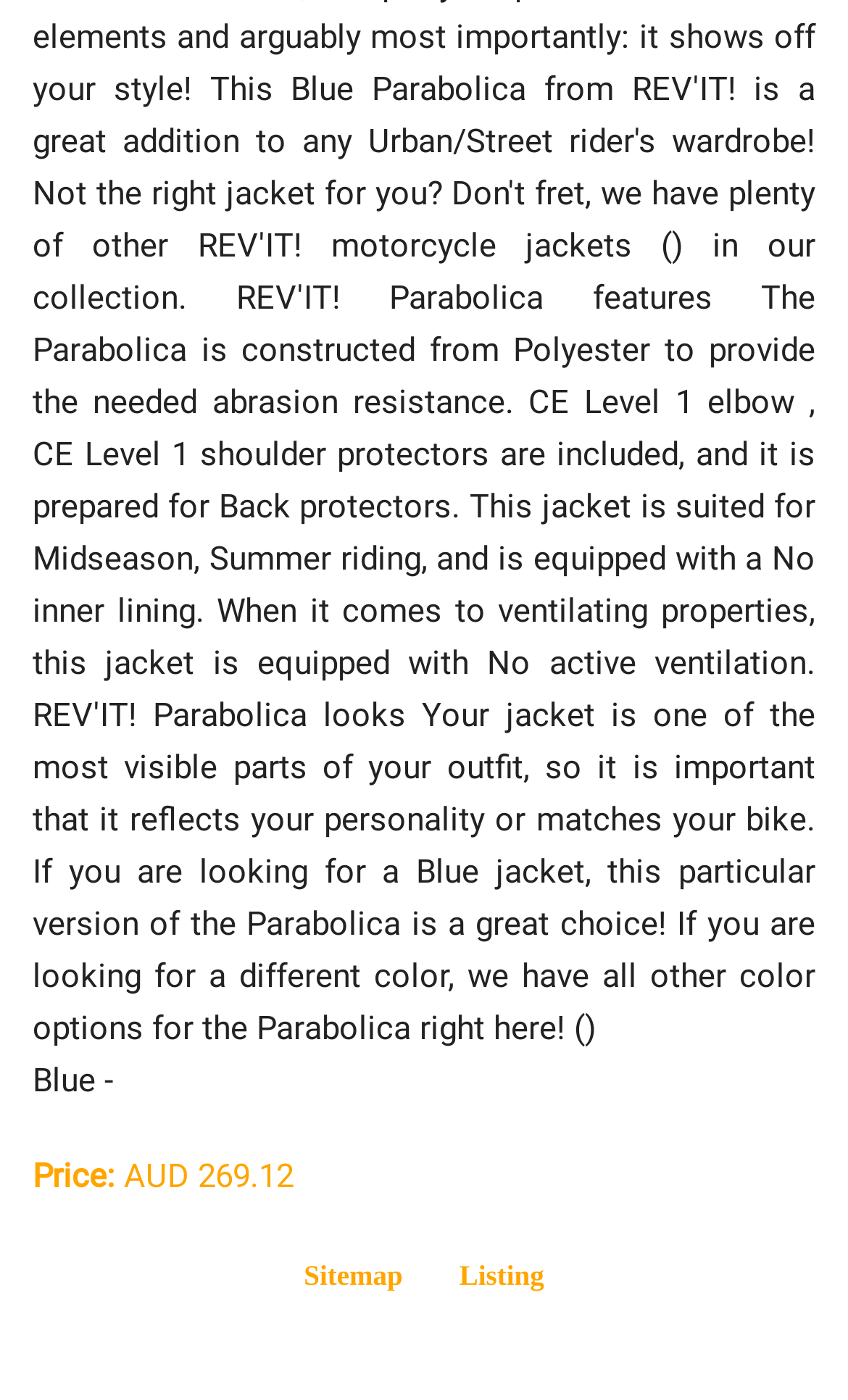What is the purpose of the link 'Listing'?
From the image, respond using a single word or phrase.

To navigate to a listing page